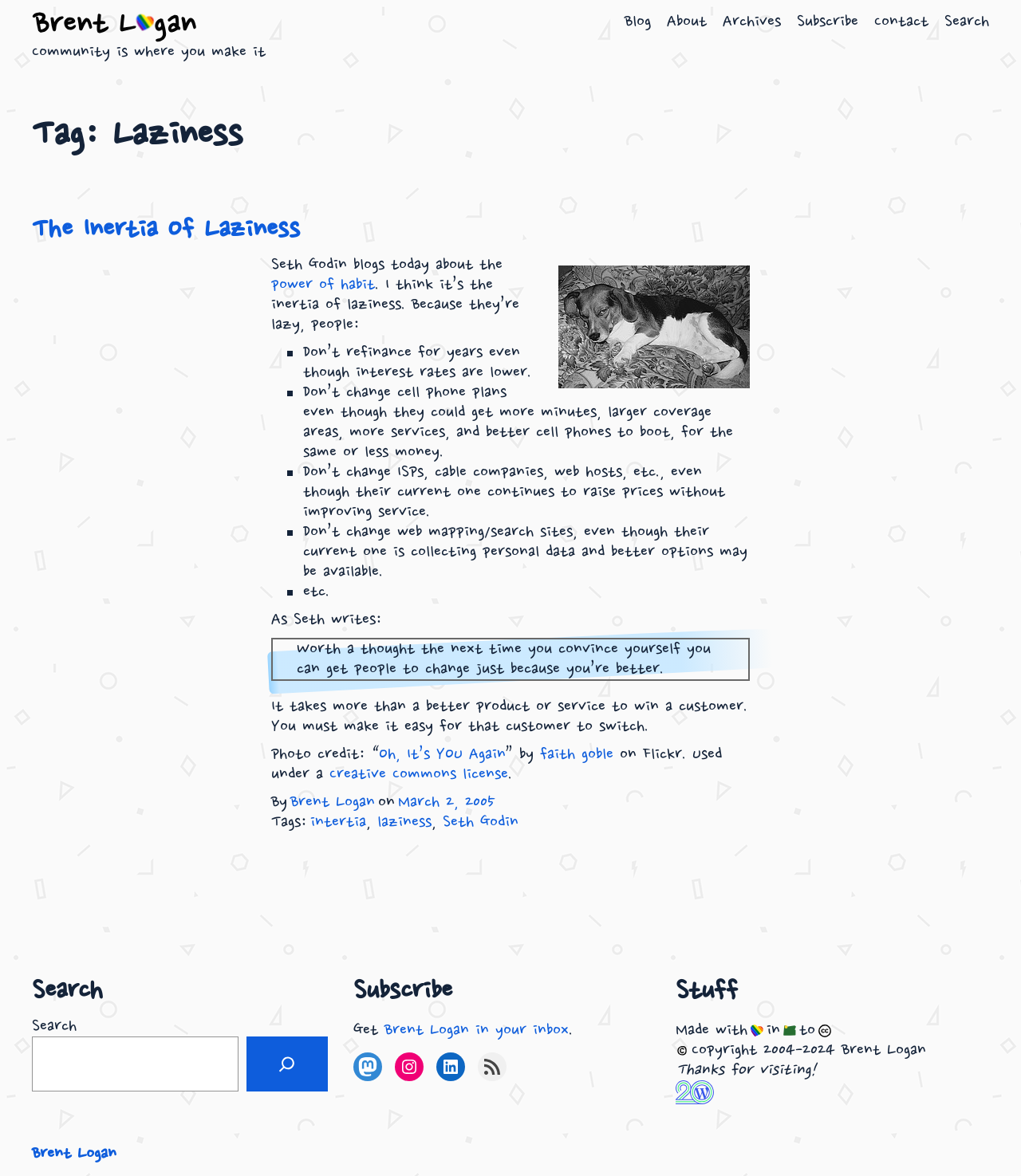Specify the bounding box coordinates of the area that needs to be clicked to achieve the following instruction: "Subscribe to the Education News Roundup".

None